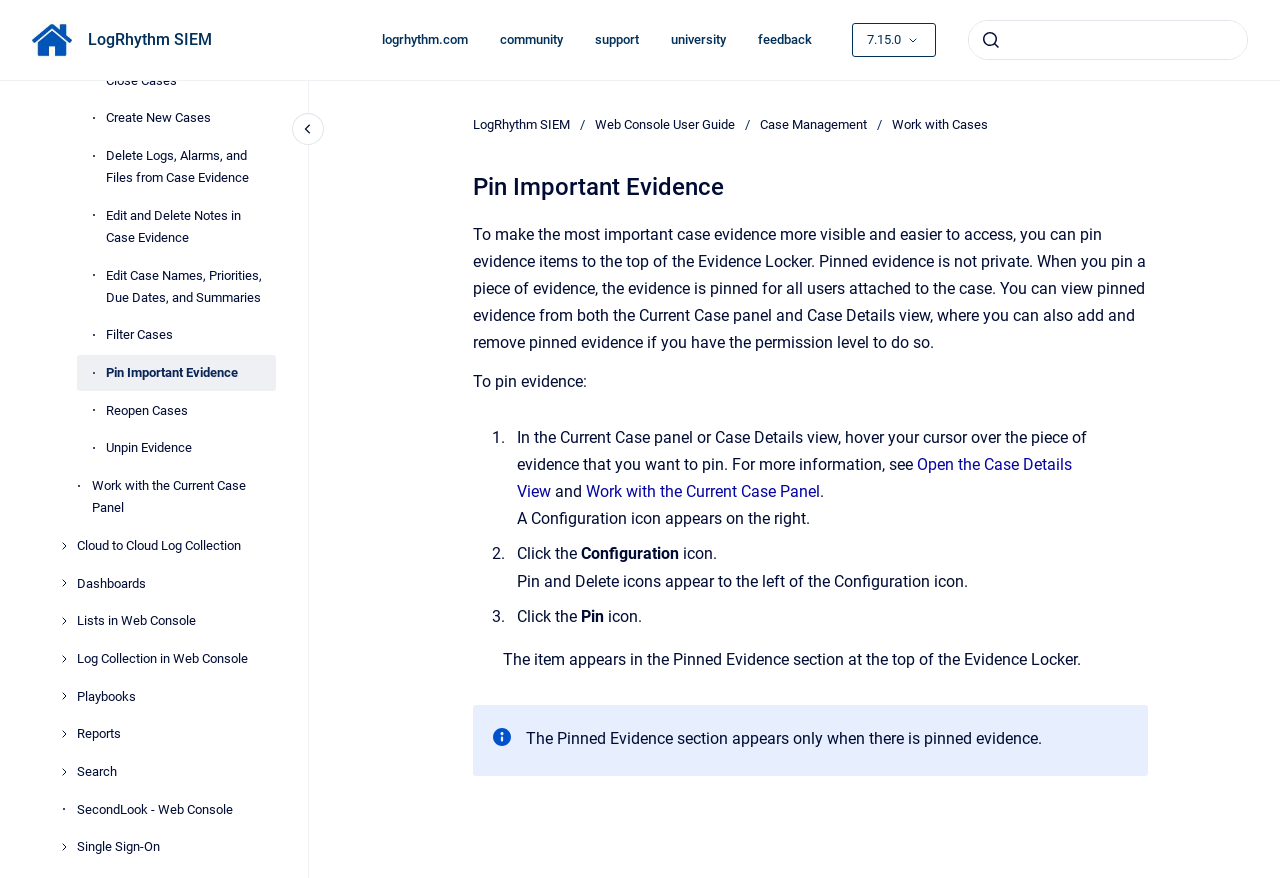Specify the bounding box coordinates of the area that needs to be clicked to achieve the following instruction: "Go to the imprint page".

None